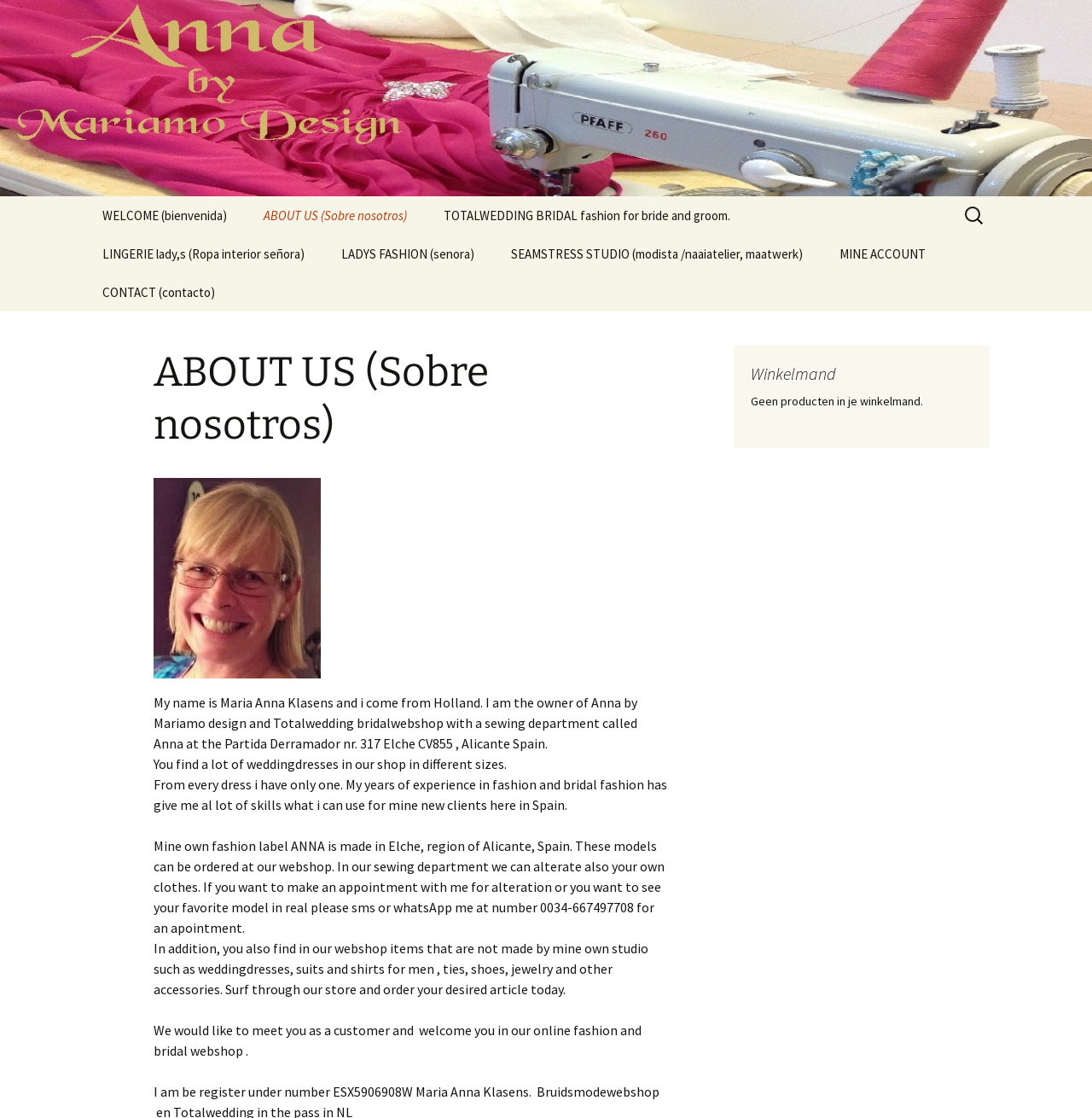Please determine the bounding box coordinates of the area that needs to be clicked to complete this task: 'Visit Instagram'. The coordinates must be four float numbers between 0 and 1, formatted as [left, top, right, bottom].

None